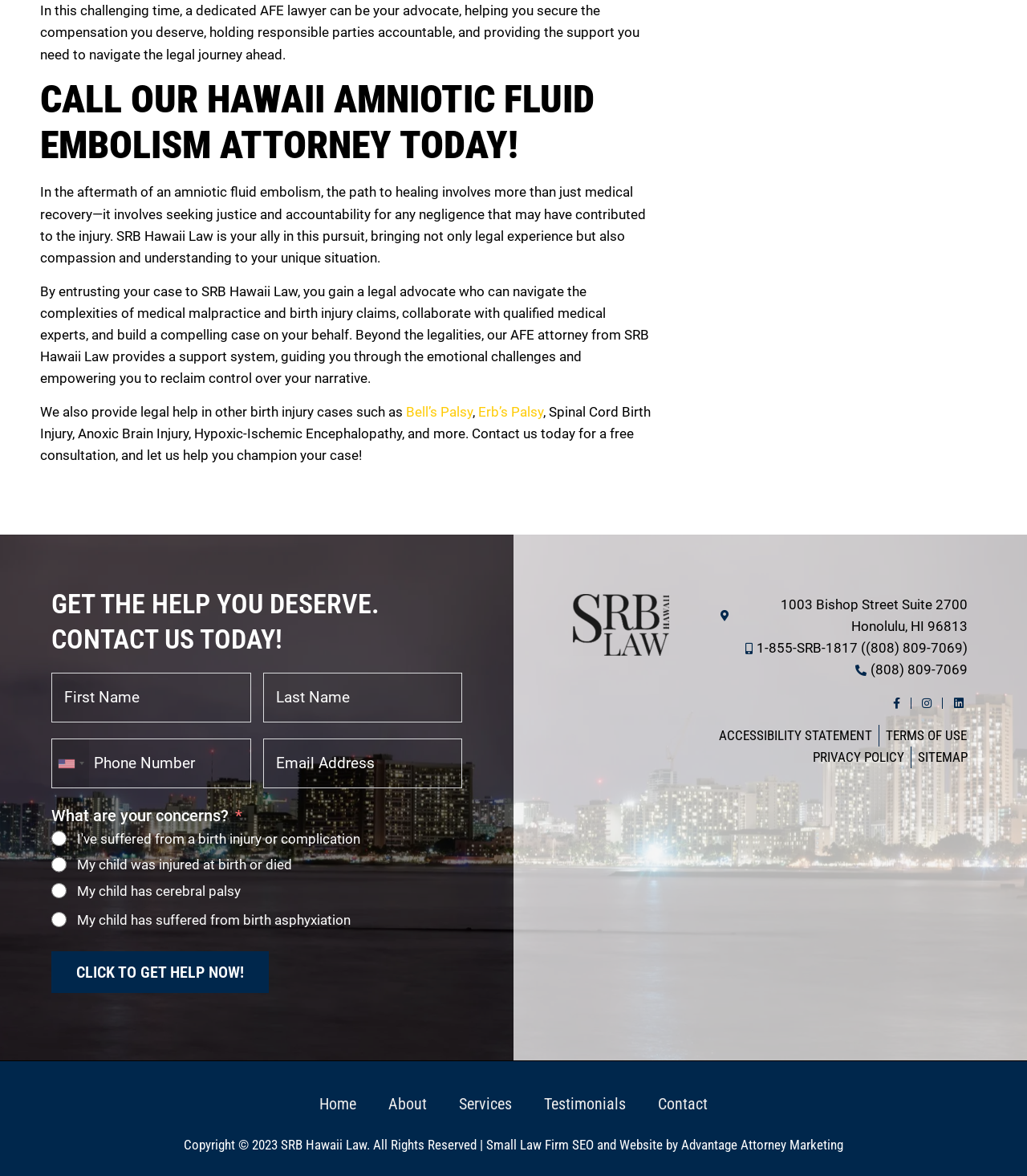What is the purpose of the footer form?
Kindly offer a comprehensive and detailed response to the question.

The footer form contains several text boxes, a combobox, and radio buttons, which suggests that it is a contact form for users to input their information and concerns, and to get in touch with SRB Hawaii Law.